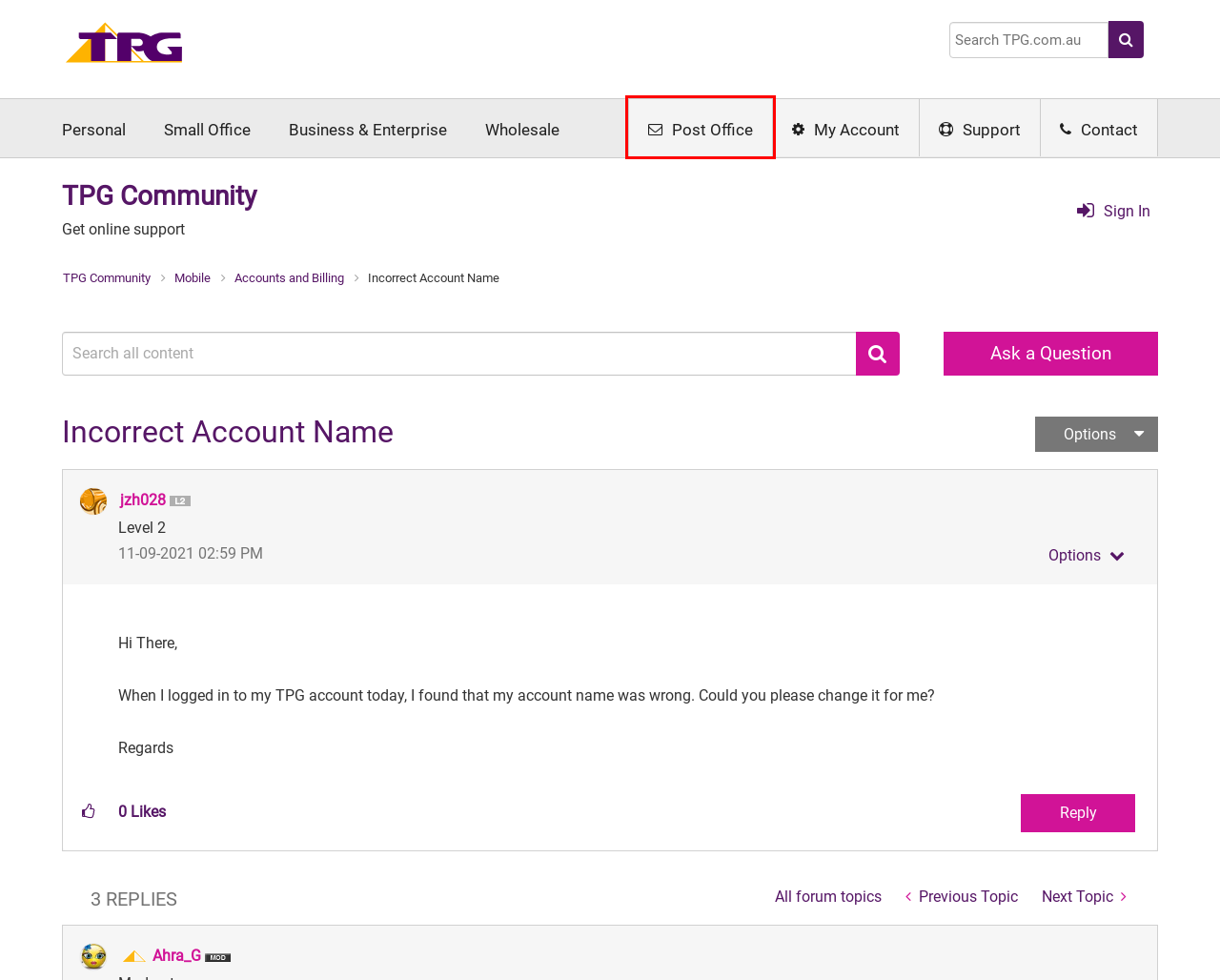Analyze the given webpage screenshot and identify the UI element within the red bounding box. Select the webpage description that best matches what you expect the new webpage to look like after clicking the element. Here are the candidates:
A. Webmail
B. AAPT | TPG Telecom
C. About Ahra_G - TPG Community
D. nbn®, Internet & Mobile Service Provider | TPG
E. Contact Us | TPG
F. Business Services | TPG Telecom
G. TPG My Account Login
H. Sign In to TPG Community - TPG Community

A